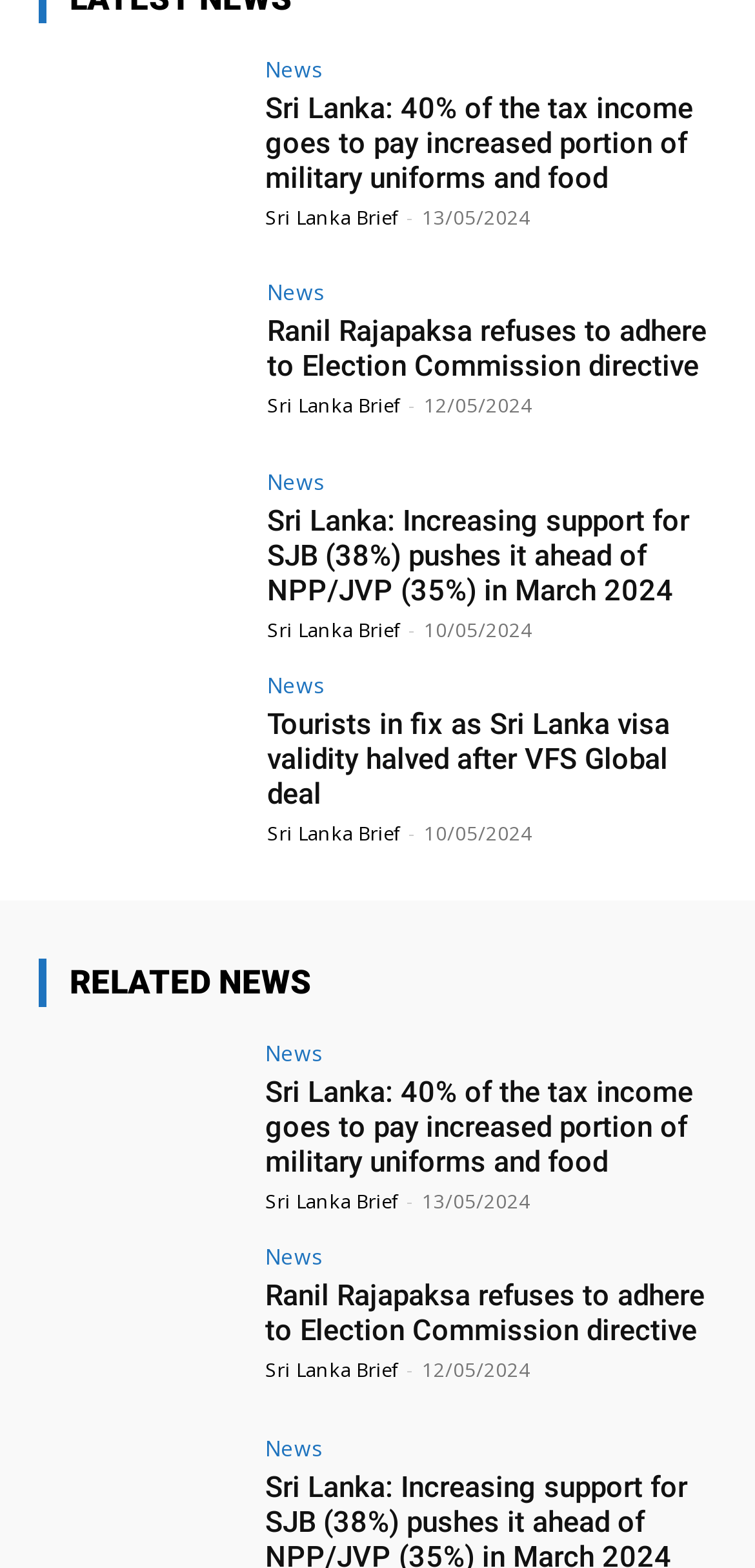Please identify the bounding box coordinates of the region to click in order to complete the task: "View related news". The coordinates must be four float numbers between 0 and 1, specified as [left, top, right, bottom].

[0.051, 0.612, 0.949, 0.643]